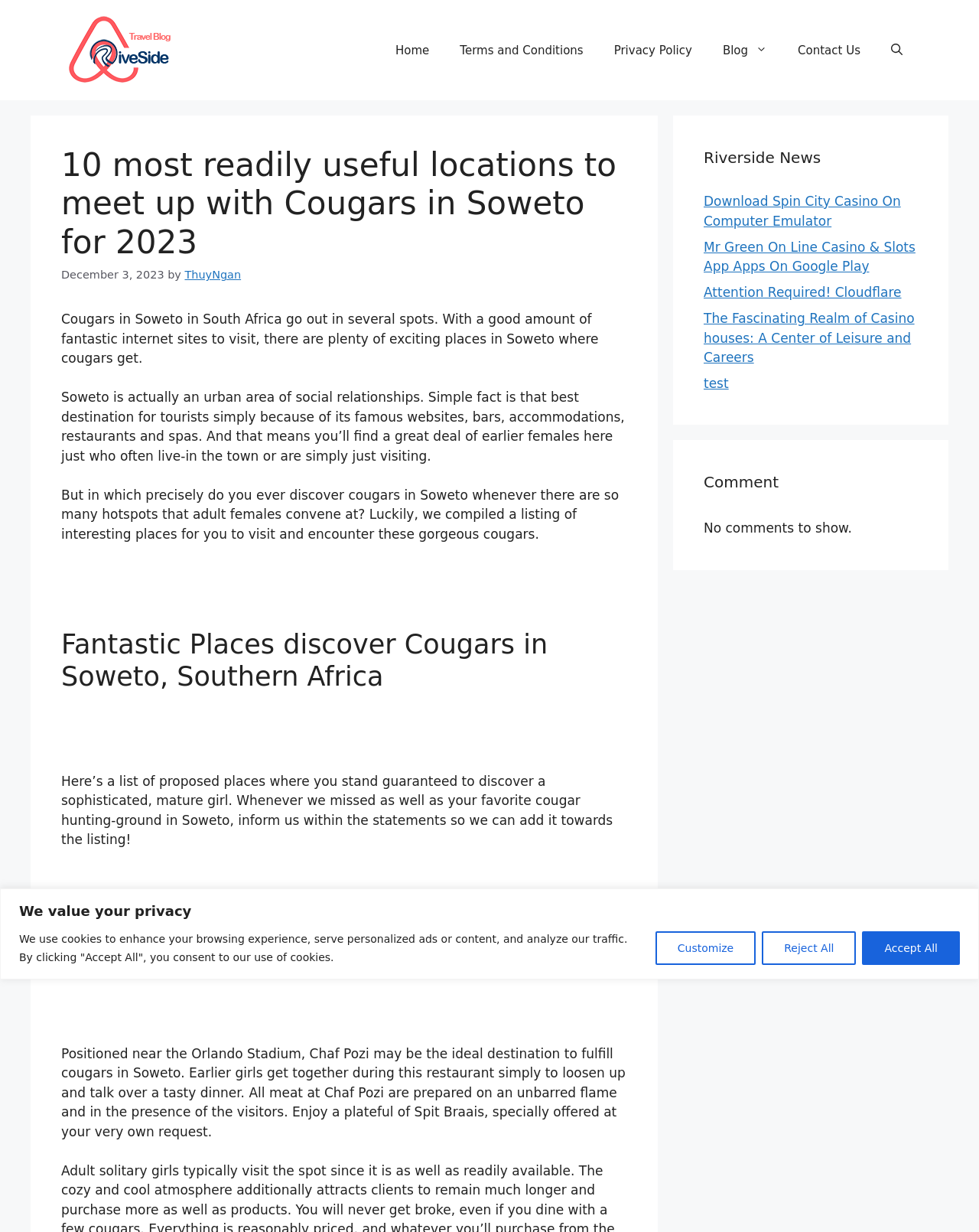What is the location of the Orlando Stadium mentioned in the article?
Please answer the question with as much detail and depth as you can.

The webpage mentions that Chaf Pozi is located near the Orlando Stadium, which is in Soweto, South Africa. This suggests that the stadium is located in the same area as the restaurant.